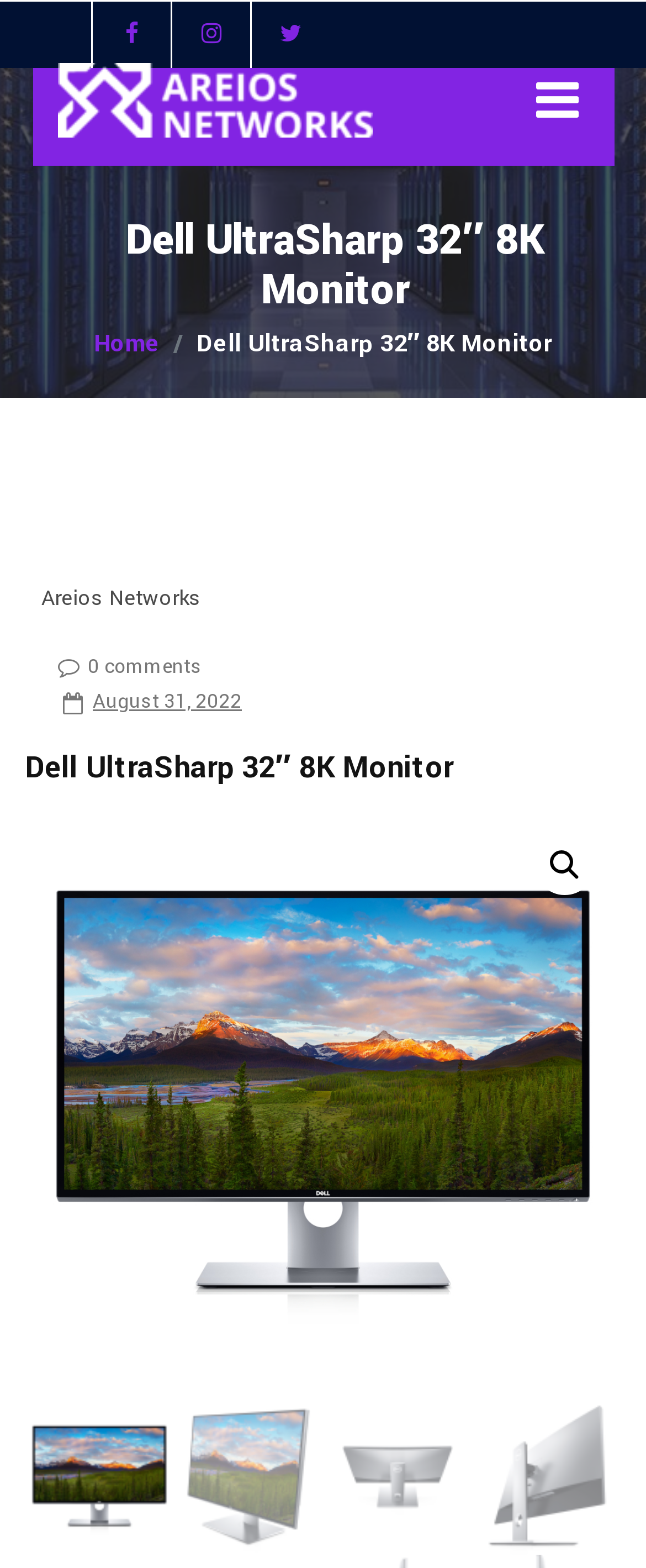Determine the primary headline of the webpage.

Dell UltraSharp 32″ 8K Monitor